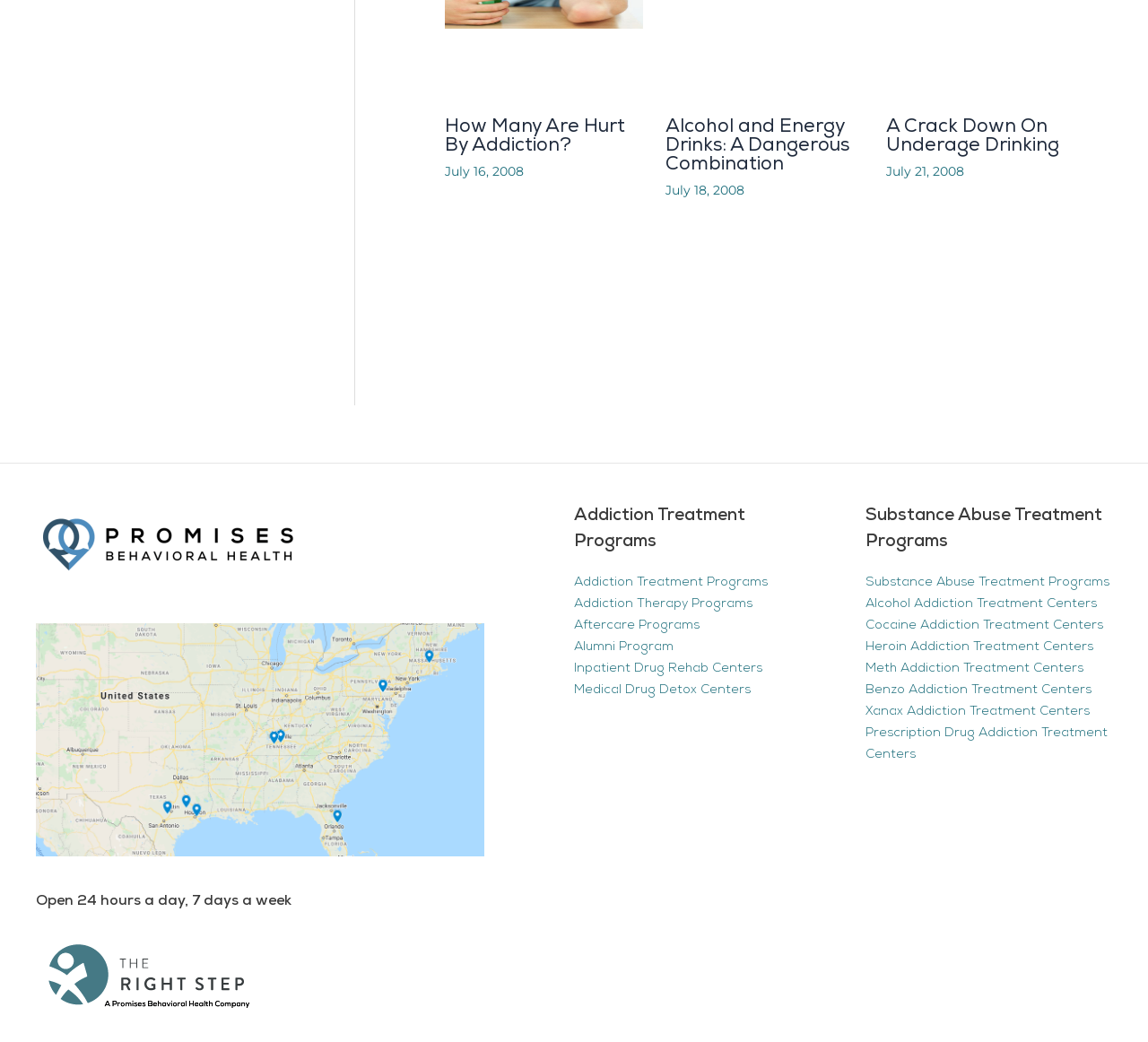What is the logo in the bottom left corner?
Look at the image and provide a detailed response to the question.

The image in the bottom left corner is described as 'The Right Step Logo', indicating that it is the logo of the organization or facility.